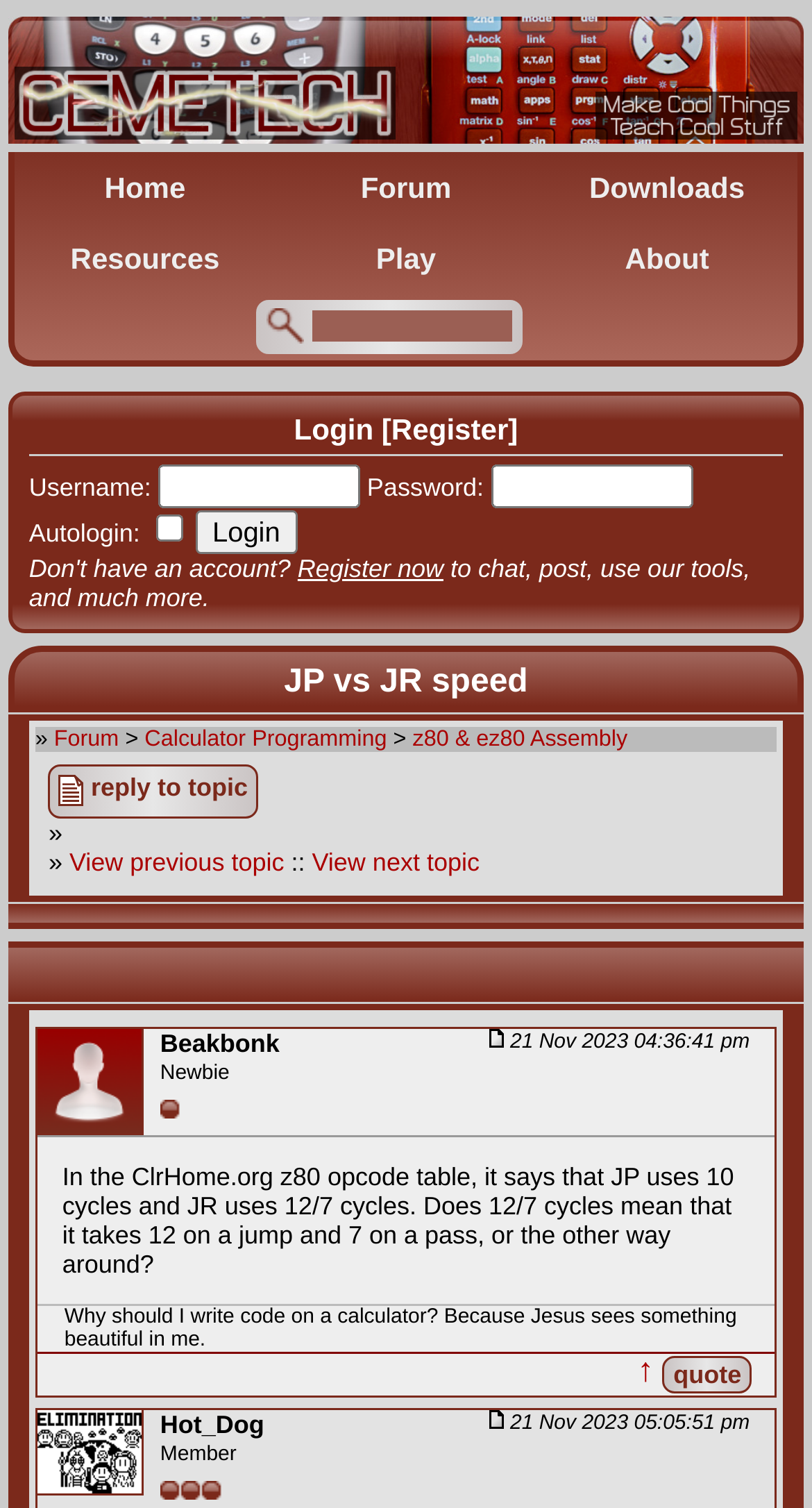Please specify the bounding box coordinates for the clickable region that will help you carry out the instruction: "Click the 'Login' button".

[0.241, 0.338, 0.366, 0.367]